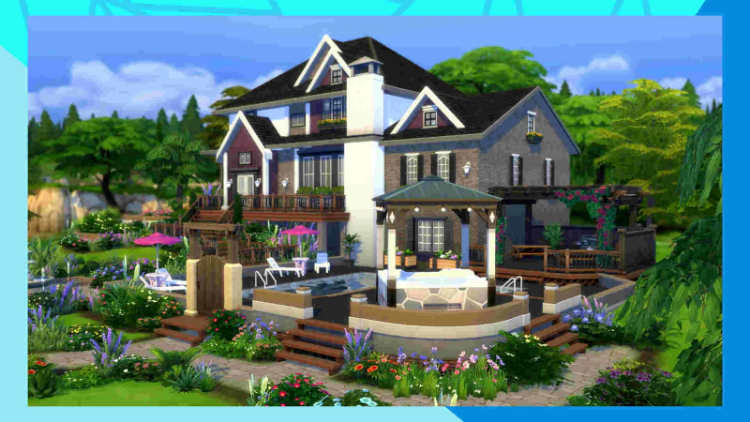From the image, can you give a detailed response to the question below:
What is the theme of the Preteen mod?

The caption states that the image complements the community theme of the Preteen mod, indicating that the mod is focused on building and fostering a sense of community within the game.